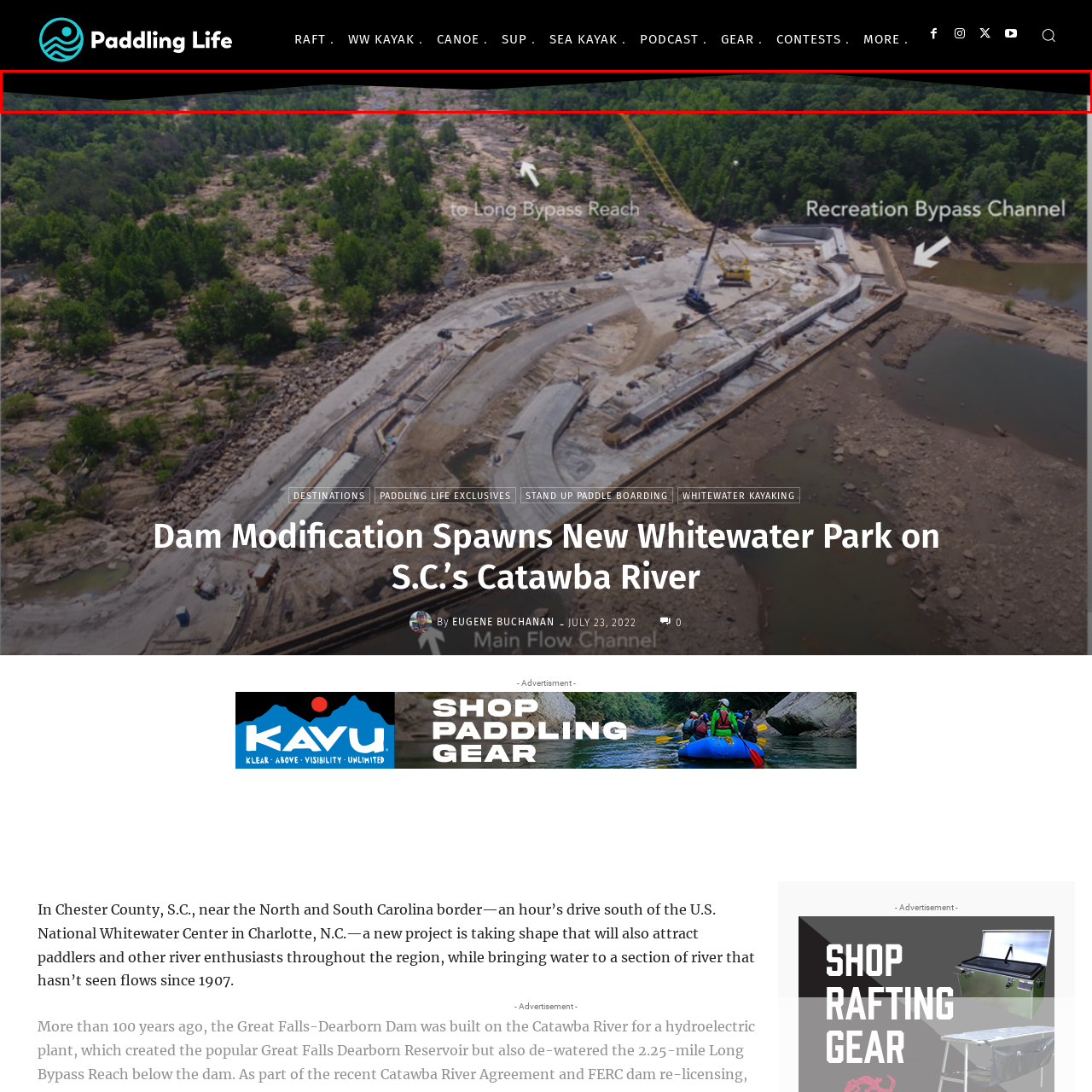Please scrutinize the image marked by the red boundary and answer the question that follows with a detailed explanation, using the image as evidence: 
What type of trees are framing the riverbank?

The caption describes the scenery, stating that lush green trees frame the riverbank, highlighting the vibrant ecosystem in the area, which provides the answer to the question.